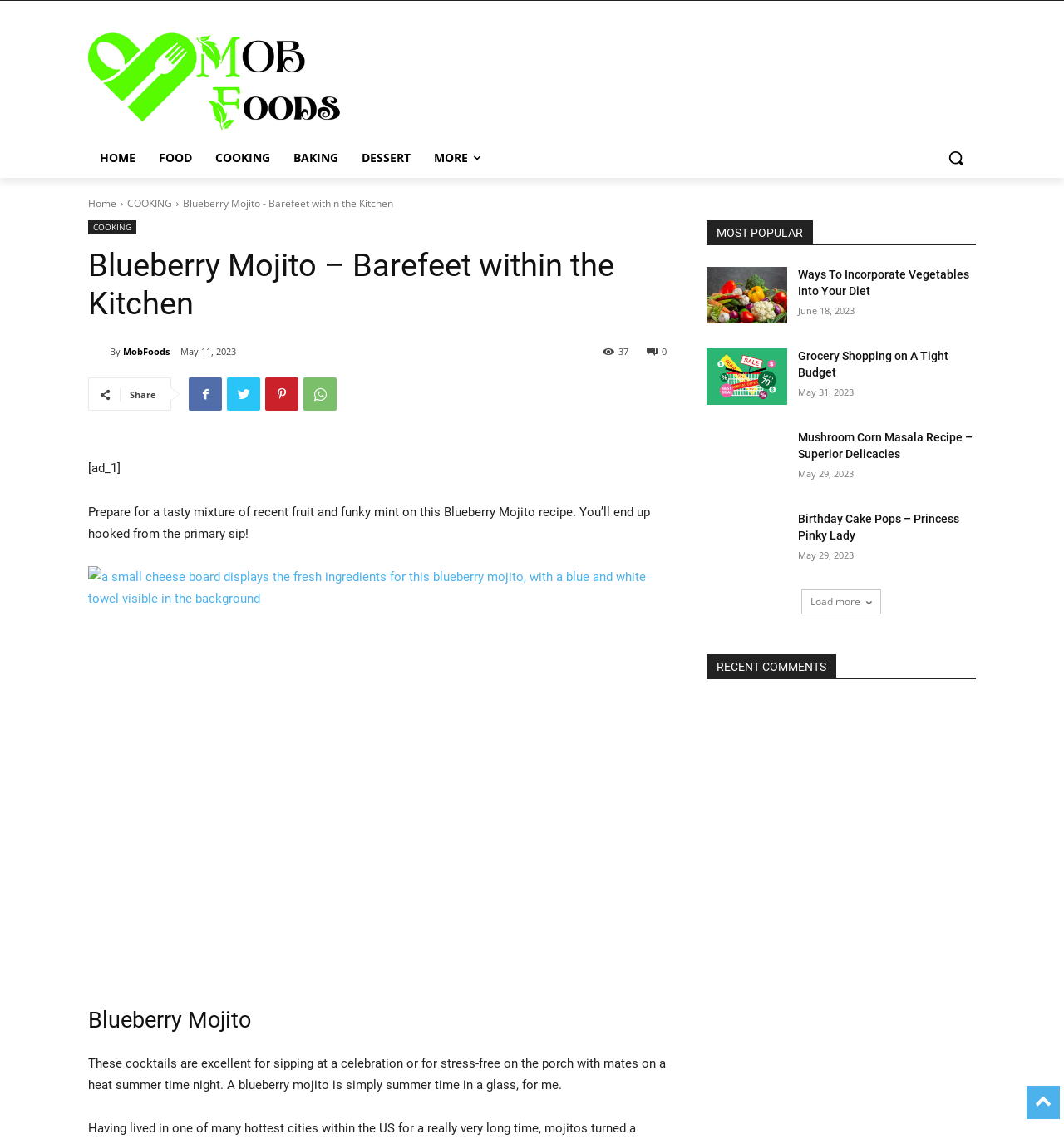Respond with a single word or phrase to the following question:
What is the category of the recipe?

COOKING